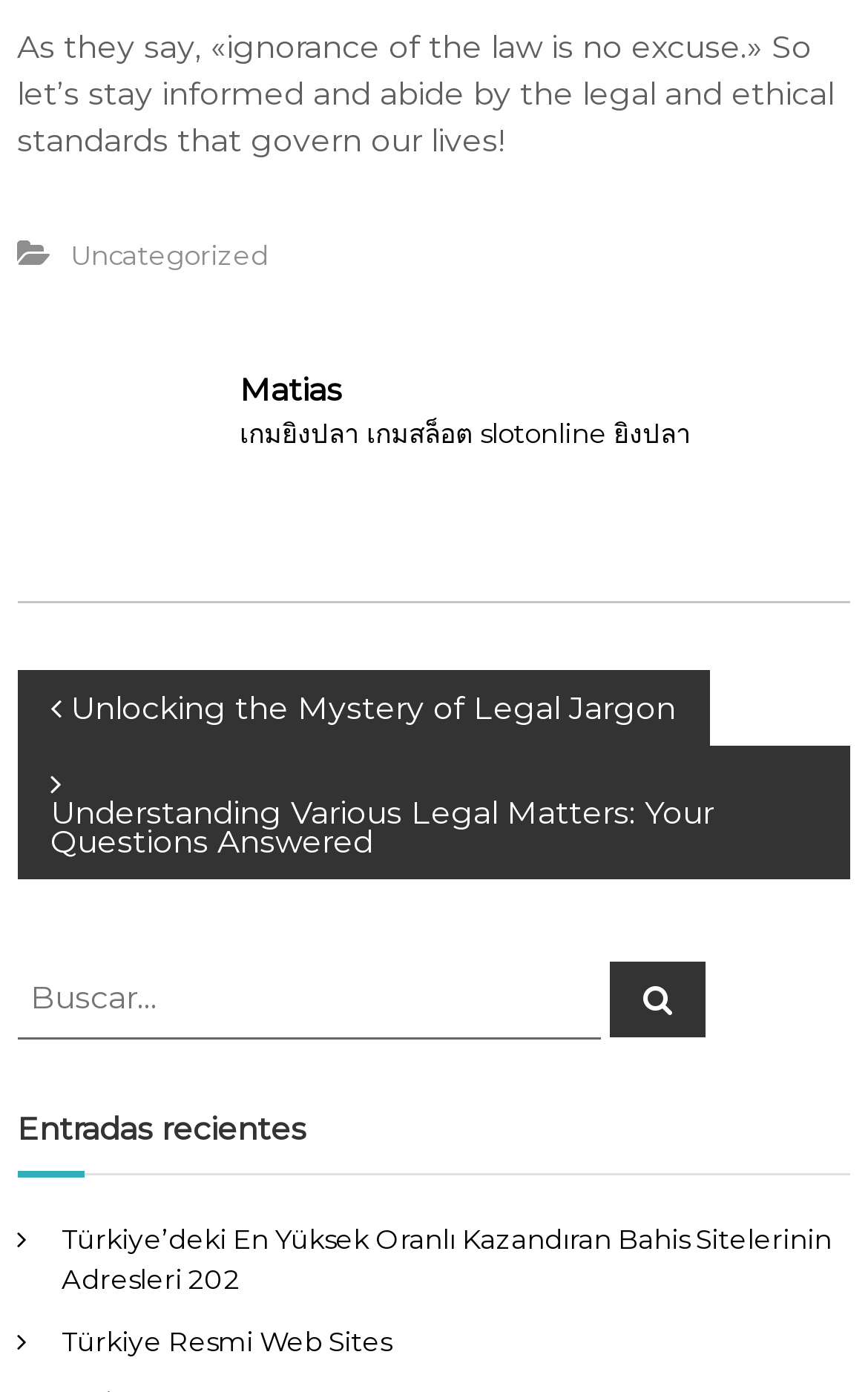Please find and report the bounding box coordinates of the element to click in order to perform the following action: "Unlock the Mystery of Legal Jargon". The coordinates should be expressed as four float numbers between 0 and 1, in the format [left, top, right, bottom].

[0.02, 0.481, 0.817, 0.535]